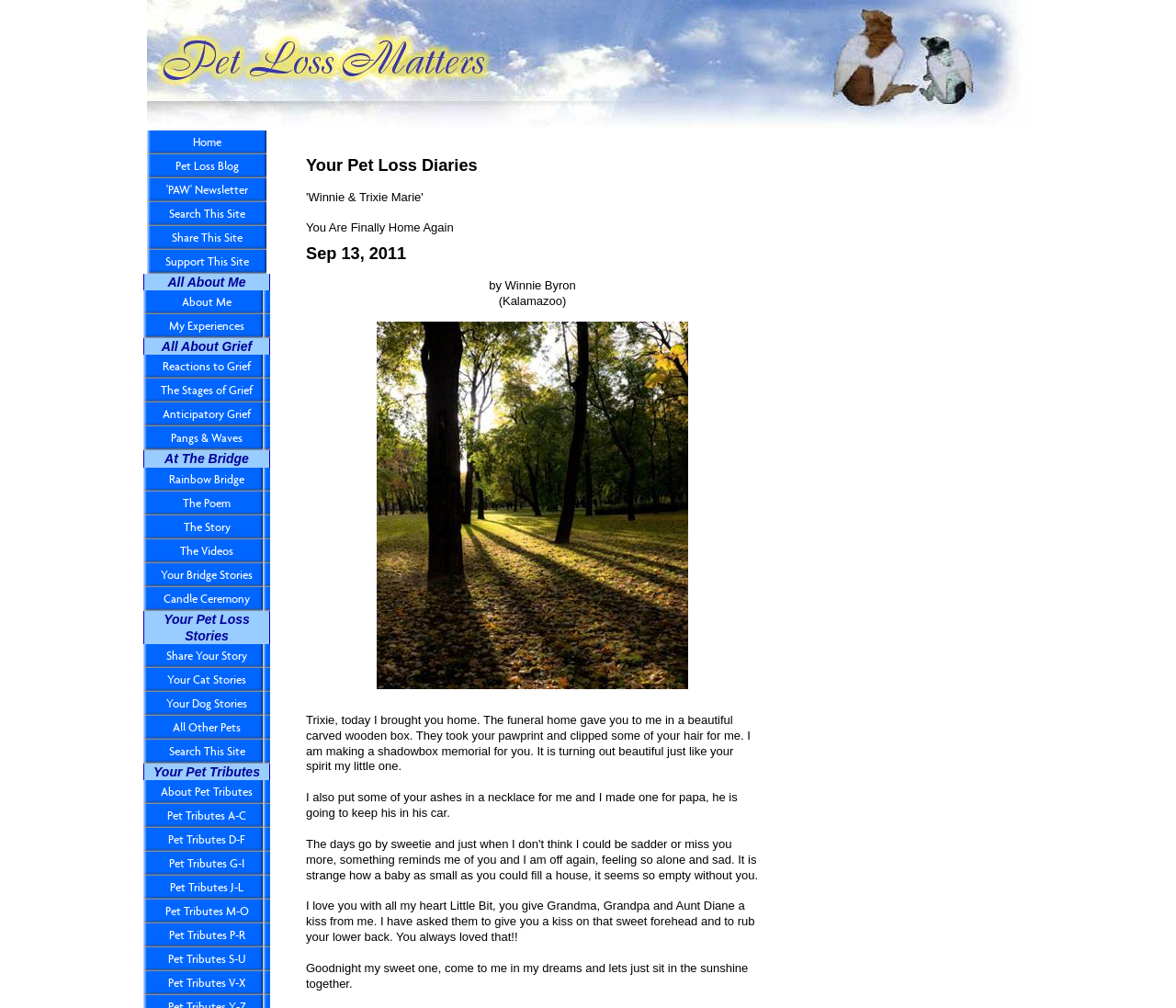Please specify the bounding box coordinates of the region to click in order to perform the following instruction: "read about me".

[0.122, 0.288, 0.23, 0.312]